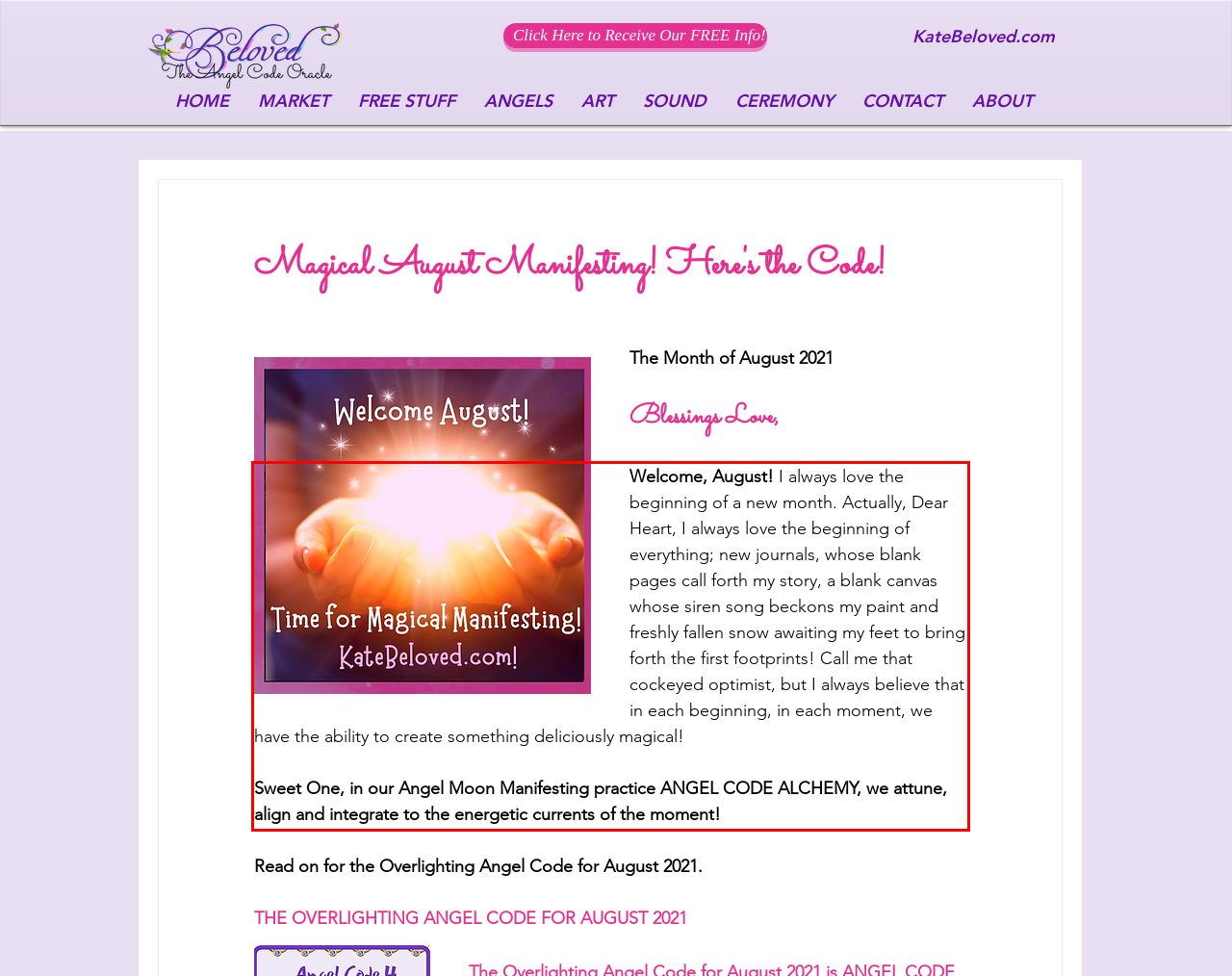You are provided with a webpage screenshot that includes a red rectangle bounding box. Extract the text content from within the bounding box using OCR.

Welcome, August! I always love the beginning of a new month. Actually, Dear Heart, I always love the beginning of everything; new journals, whose blank pages call forth my story, a blank canvas whose siren song beckons my paint and freshly fallen snow awaiting my feet to bring forth the first footprints! Call me that cockeyed optimist, but I always believe that in each beginning, in each moment, we have the ability to create something deliciously magical! Sweet One, in our Angel Moon Manifesting practice ANGEL CODE ALCHEMY, we attune, align and integrate to the energetic currents of the moment!